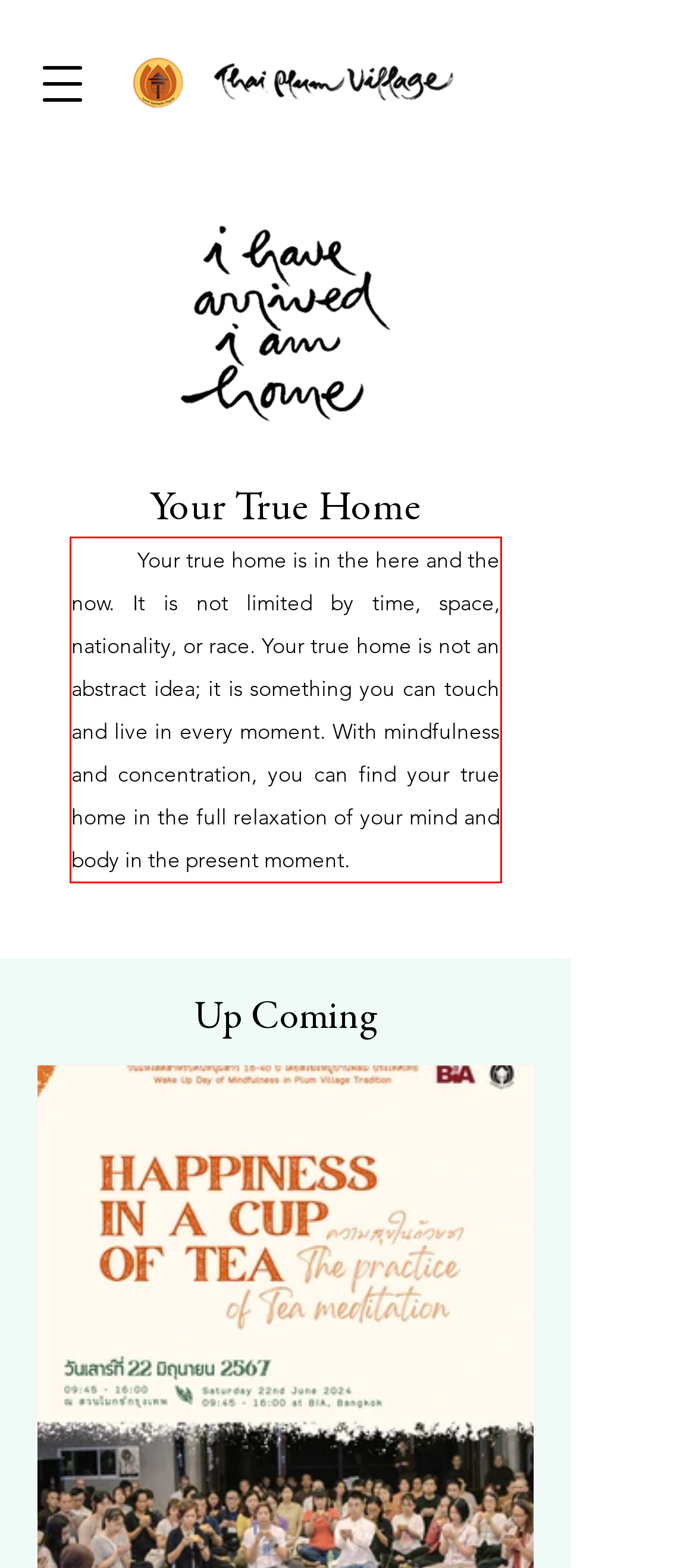Identify and extract the text within the red rectangle in the screenshot of the webpage.

Your true home is in the here and the now. It is not limited by time, space, nationality, or race. Your true home is not an abstract idea; it is something you can touch and live in every moment. With mindfulness and concentration, you can find your true home in the full relaxation of your mind and body in the present moment.